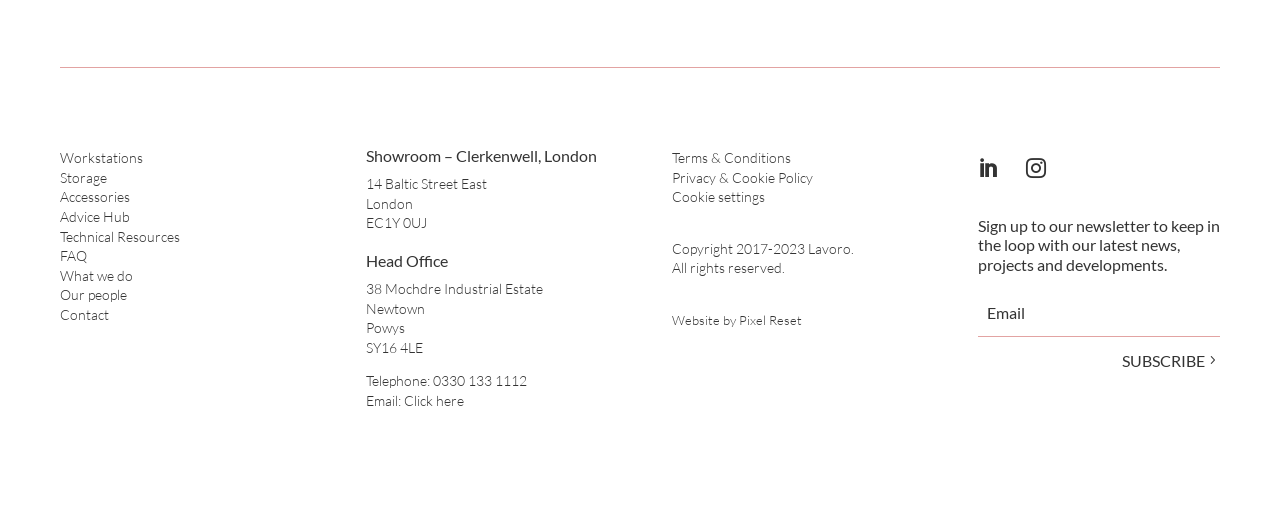Locate the bounding box coordinates of the element that should be clicked to fulfill the instruction: "Enter email address".

[0.764, 0.57, 0.953, 0.664]